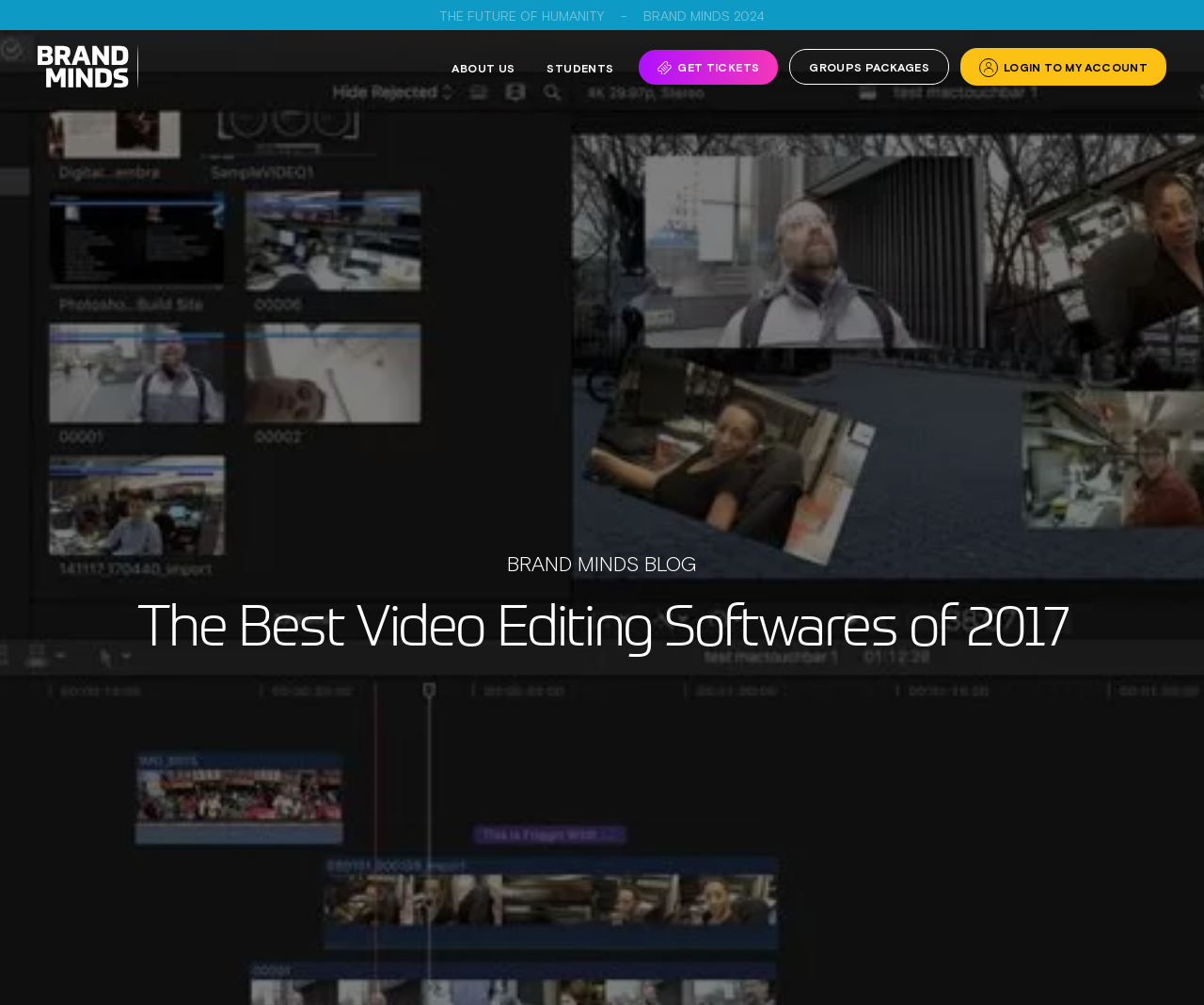Please study the image and answer the question comprehensively:
What type of content is available in the 'BRAND MINDS BLOG' section?

The 'BRAND MINDS BLOG' section is likely to contain blog posts related to the event or its organizers, as it is a common practice to have a blog section on a website to share news, updates, and articles.